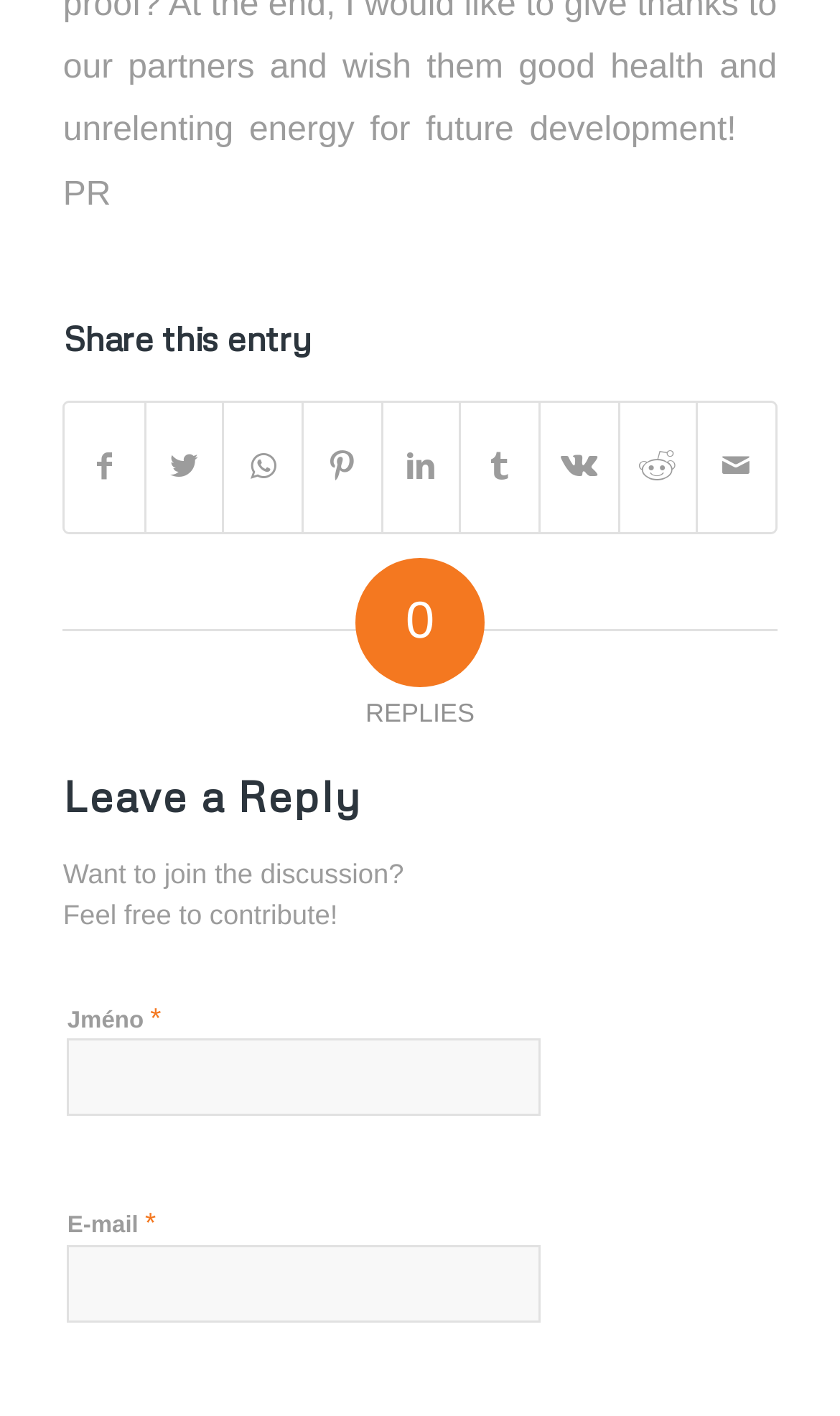What is the label of the first required field?
Please answer the question with a single word or phrase, referencing the image.

Jméno